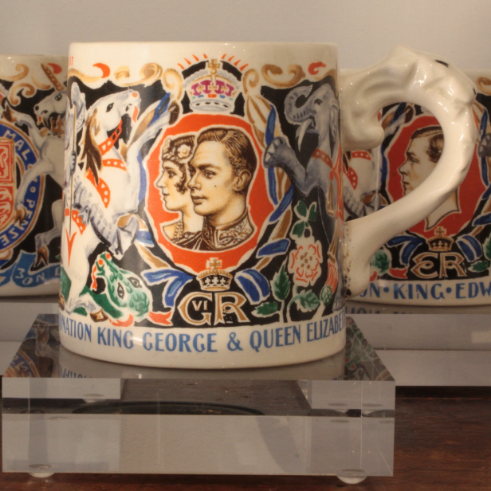Please provide a detailed answer to the question below by examining the image:
What is depicted on the front of the tankard?

According to the caption, the front of the tankard features portraits of King George VI and Queen Elizabeth, which are prominently displayed and flanked by elegant illustrations of floral patterns and a gallant horse.